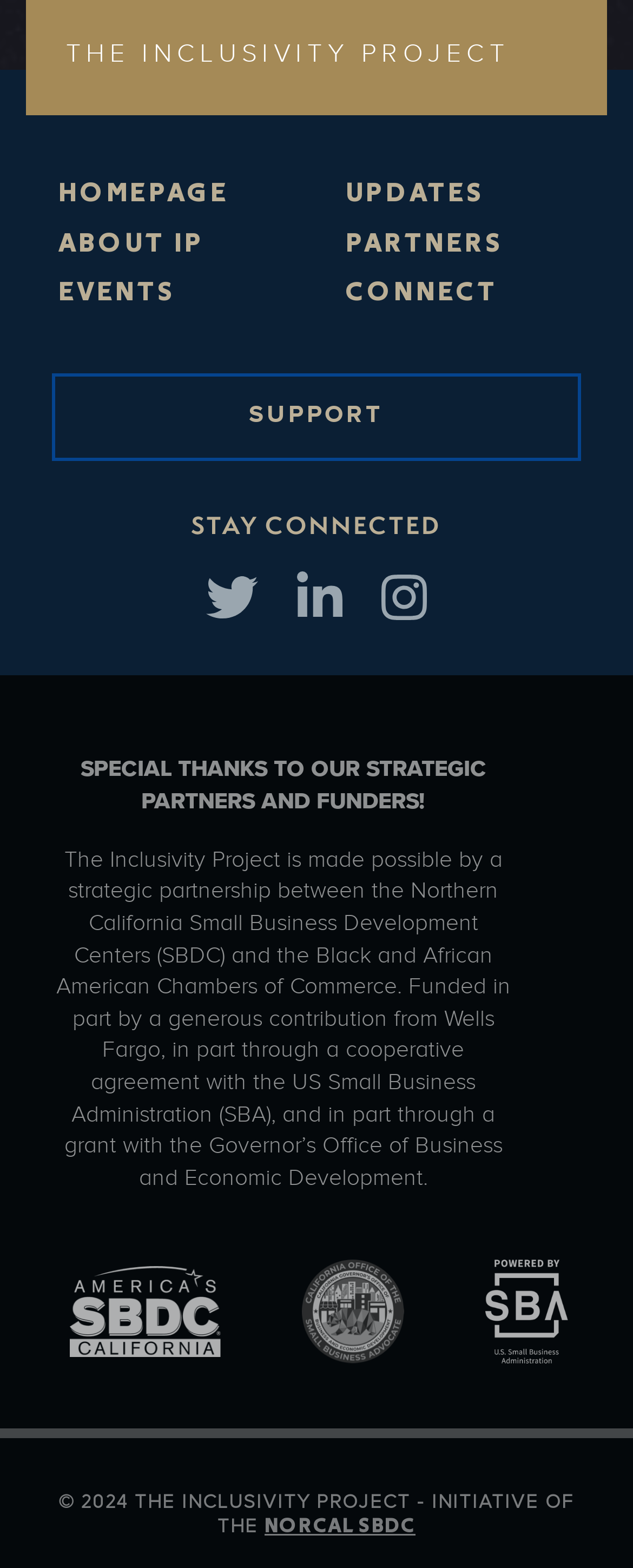Analyze the image and provide a detailed answer to the question: Who are the strategic partners of the project?

The static text element mentions that 'The Inclusivity Project is made possible by a strategic partnership between the Northern California Small Business Development Centers (SBDC) and the Black and African American Chambers of Commerce'.